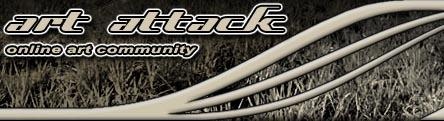Answer the following query with a single word or phrase:
What kind of atmosphere does the color scheme suggest?

Inviting and contemporary